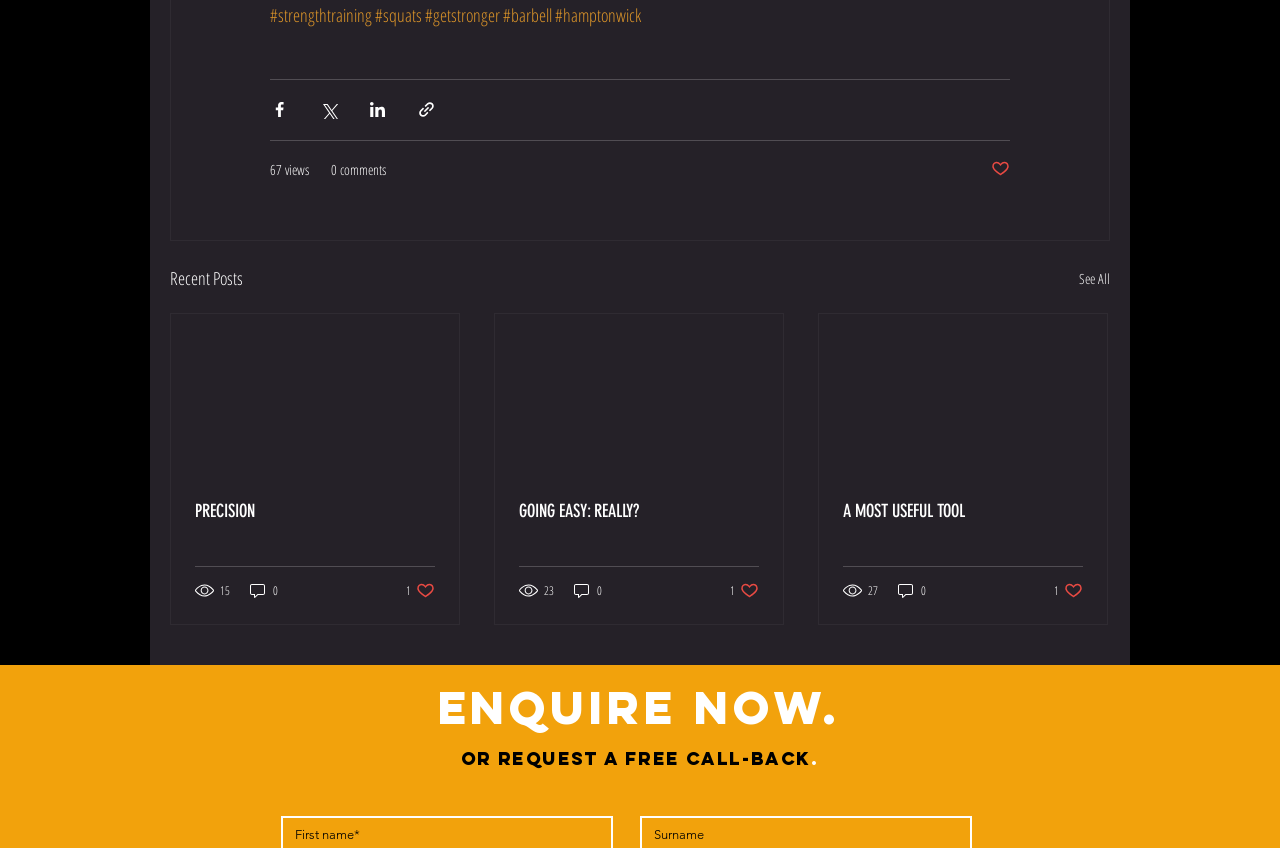Locate the bounding box coordinates of the clickable region necessary to complete the following instruction: "Read the article about PRECISION". Provide the coordinates in the format of four float numbers between 0 and 1, i.e., [left, top, right, bottom].

[0.152, 0.589, 0.34, 0.615]